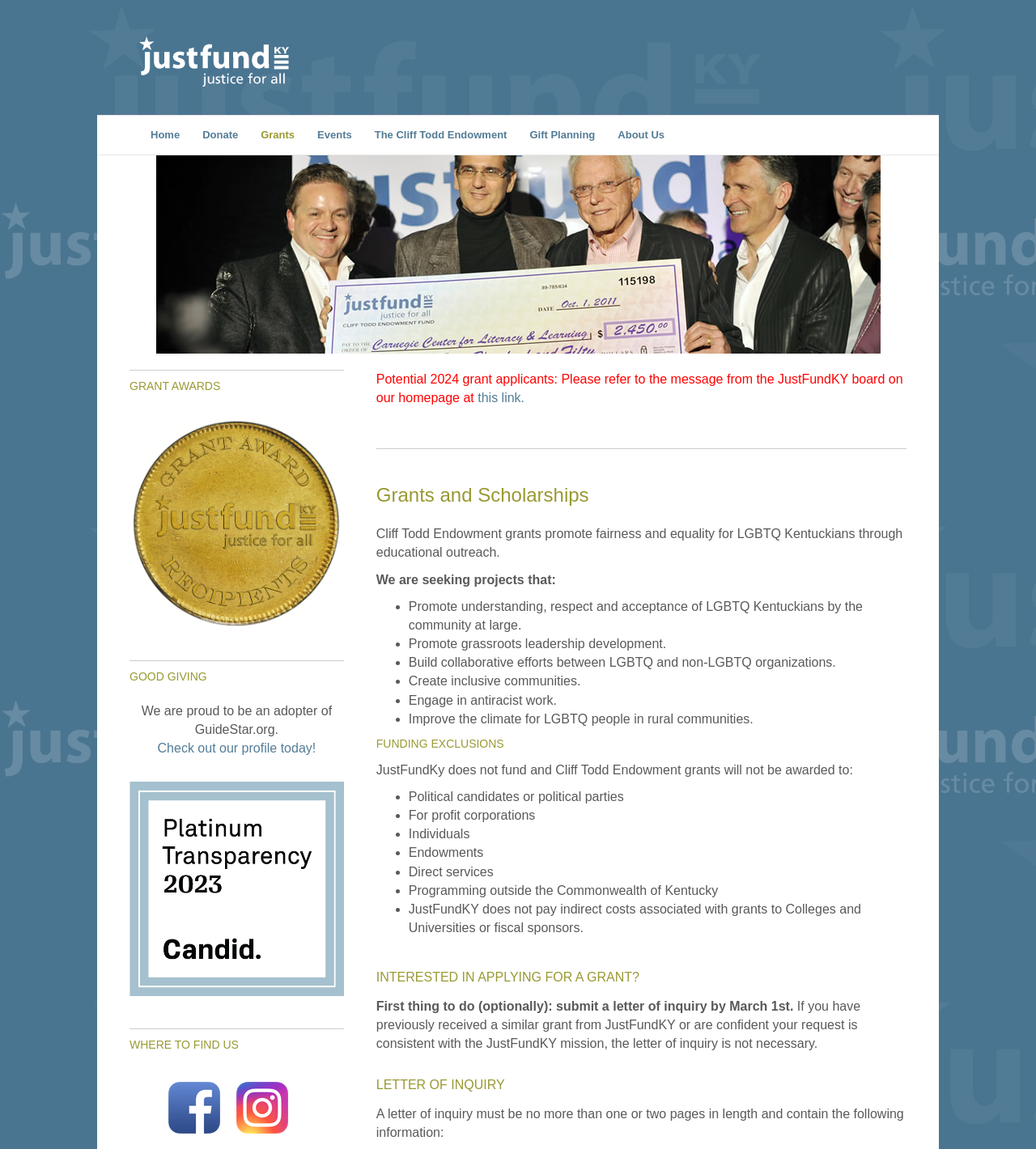Please pinpoint the bounding box coordinates for the region I should click to adhere to this instruction: "Read more about 'GOOD GIVING'".

[0.125, 0.583, 0.2, 0.595]